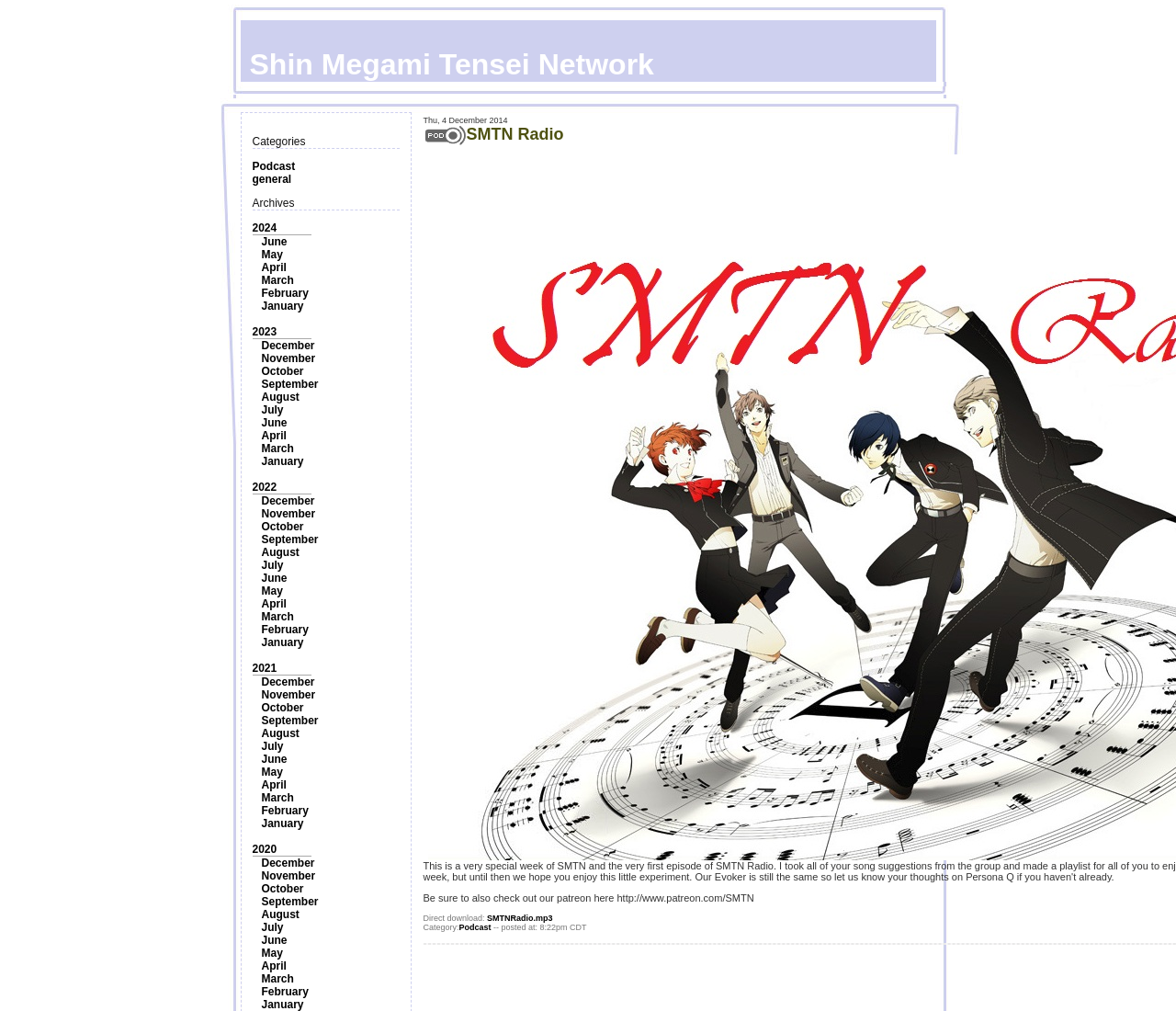Please find the bounding box coordinates of the section that needs to be clicked to achieve this instruction: "Go to the 2024 archives".

[0.214, 0.219, 0.235, 0.232]